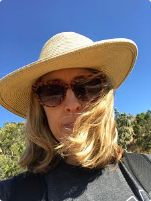Paint a vivid picture of the image with your description.

The image features a woman with shoulder-length blond hair, wearing stylish sunglasses and a wide-brimmed straw hat. She appears to be outdoors, possibly in a natural setting, given the greenery visible in the background. With a relaxed posture, she captures a moment that reflects a leisurely day spent in nature. This image accompanies a piece by Amy Mills Klipstine, who resides in Southern California and balances her time between writing and managing the challenges of distance learning, drawing inspiration from her surroundings amidst the joys of outdoor life.